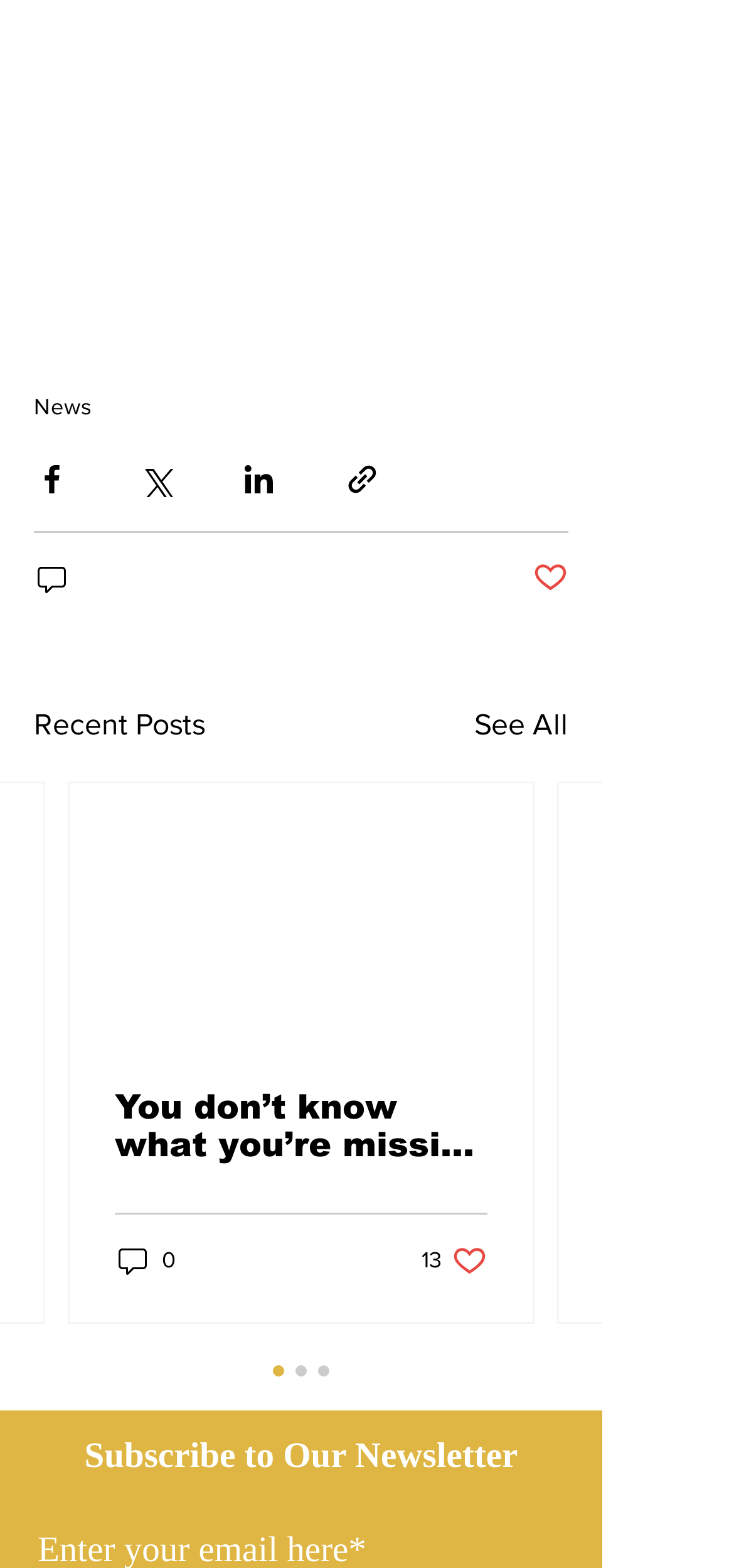Please provide a brief answer to the question using only one word or phrase: 
What is the purpose of the buttons at the top?

Share via social media